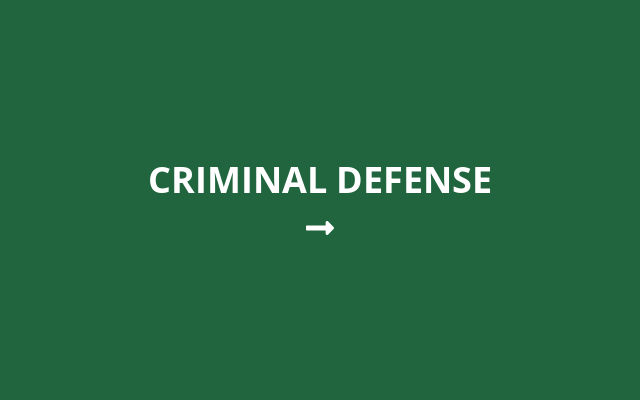Describe all the elements in the image with great detail.

The image features a prominent heading that reads "CRIMINAL DEFENSE," set against a deep green background. The text is bold and white, conveying strength and clarity. To the right of the text, there is a small arrow pointing to the right, suggesting further navigation or information pertaining to criminal defense services. This visual emphasizes the importance of legal representation in criminal matters, inviting viewers to explore more about the services offered in this area.